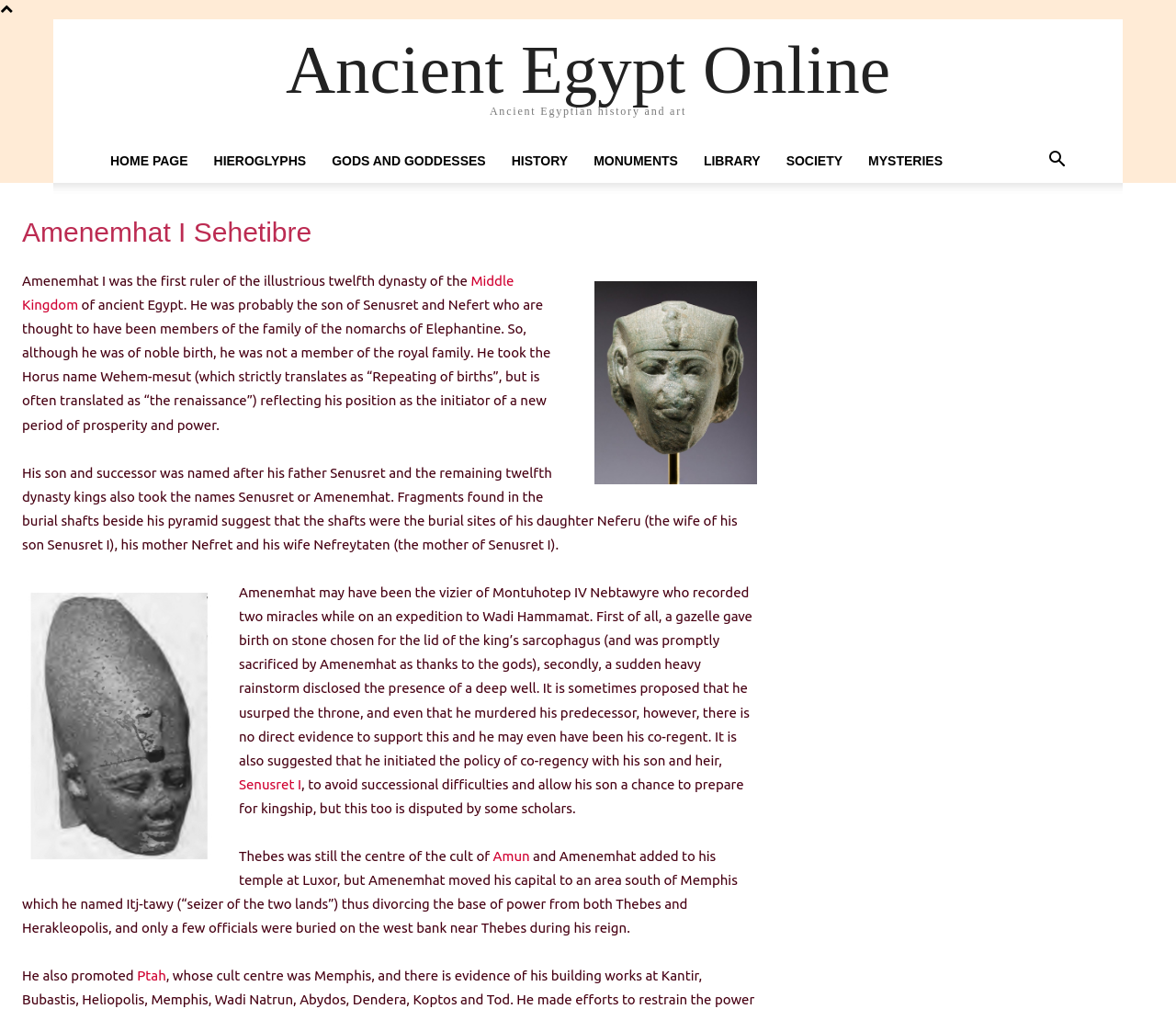What is the name of the area Amenemhat I moved his capital to?
Using the image provided, answer with just one word or phrase.

Itj-tawy